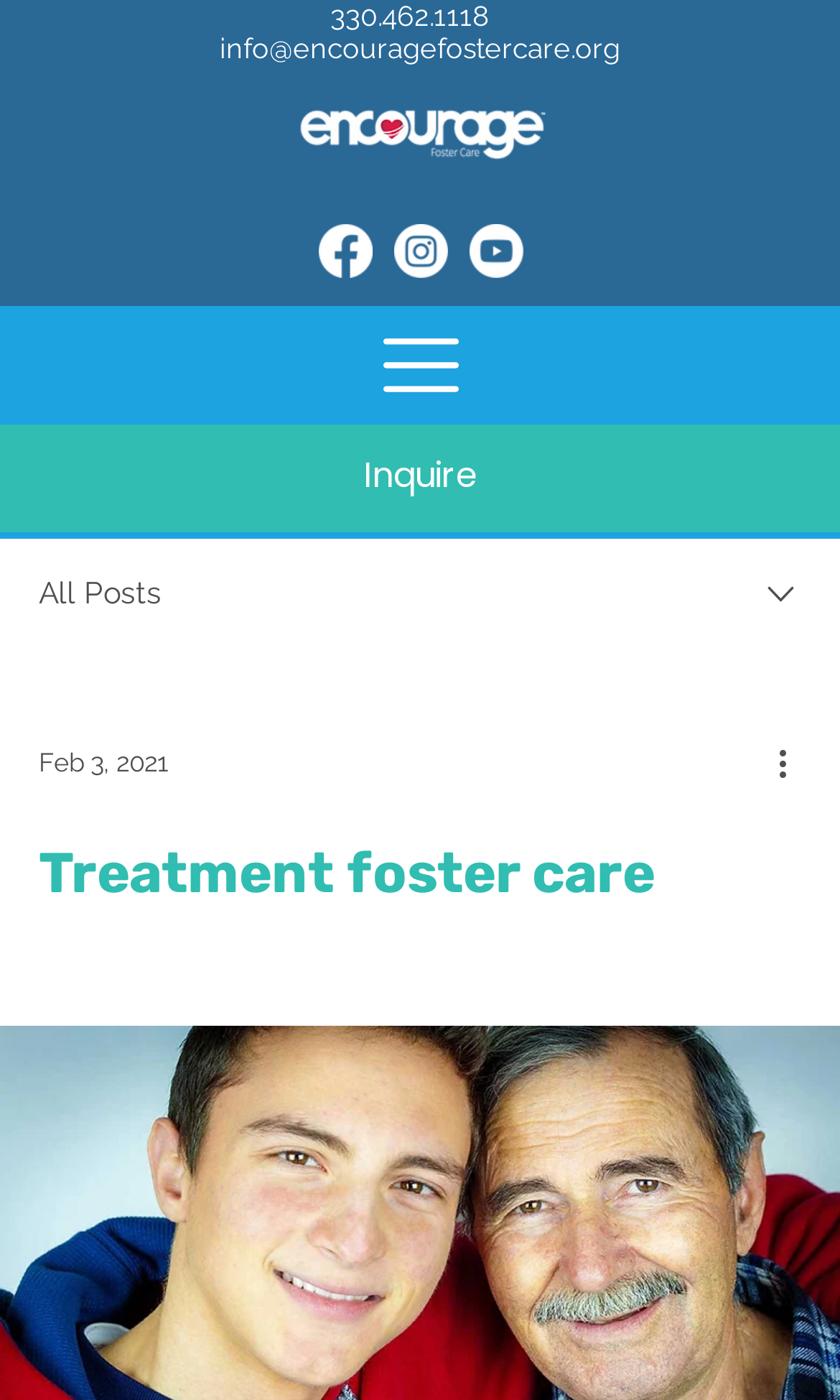Describe the webpage in detail, including text, images, and layout.

The webpage is about Encourage Foster Care, an organization that provides trauma-informed training and supportive services to foster and foster-to-adopt families. 

At the top of the page, there is a link to the organization's phone number, 330.462.1118, and an email address, info@encouragefostercare.org. 

Below this, there is a social bar with links to the organization's Facebook, Instagram, and Youtube pages, each represented by an icon. 

On the left side of the page, there is a prominent link to "Inquire" about the organization's services. 

In the middle of the page, there is a button with a dropdown menu that allows users to select from various options, including "All Posts". 

To the right of the button, there is an image, and above it, there is a combobox with a calendar option, showing a date, "Feb 3, 2021". 

Next to the combobox, there is a "More actions" button with an icon. 

Finally, there is a heading that reads "Treatment foster care", which is the main topic of the webpage.